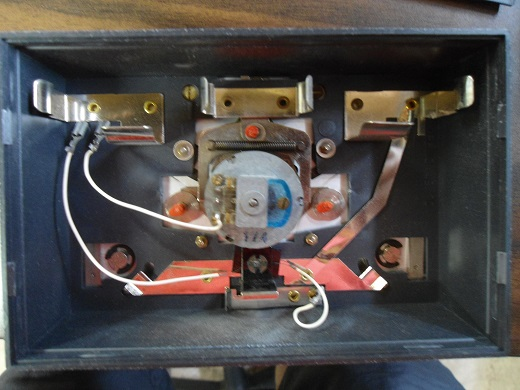What is the background of the image?
Based on the image, give a concise answer in the form of a single word or short phrase.

Contrasting